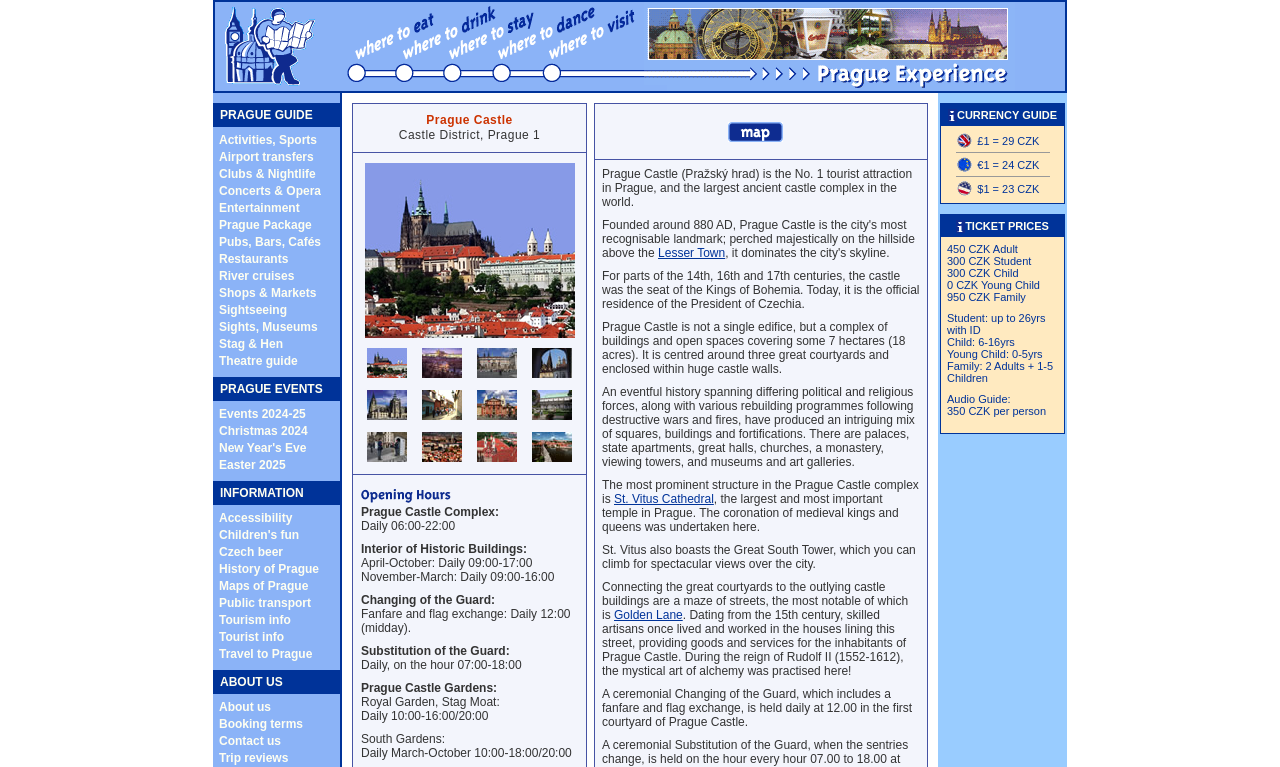Determine the bounding box coordinates of the section to be clicked to follow the instruction: "Check out PRAGUE EVENTS". The coordinates should be given as four float numbers between 0 and 1, formatted as [left, top, right, bottom].

[0.172, 0.498, 0.252, 0.516]